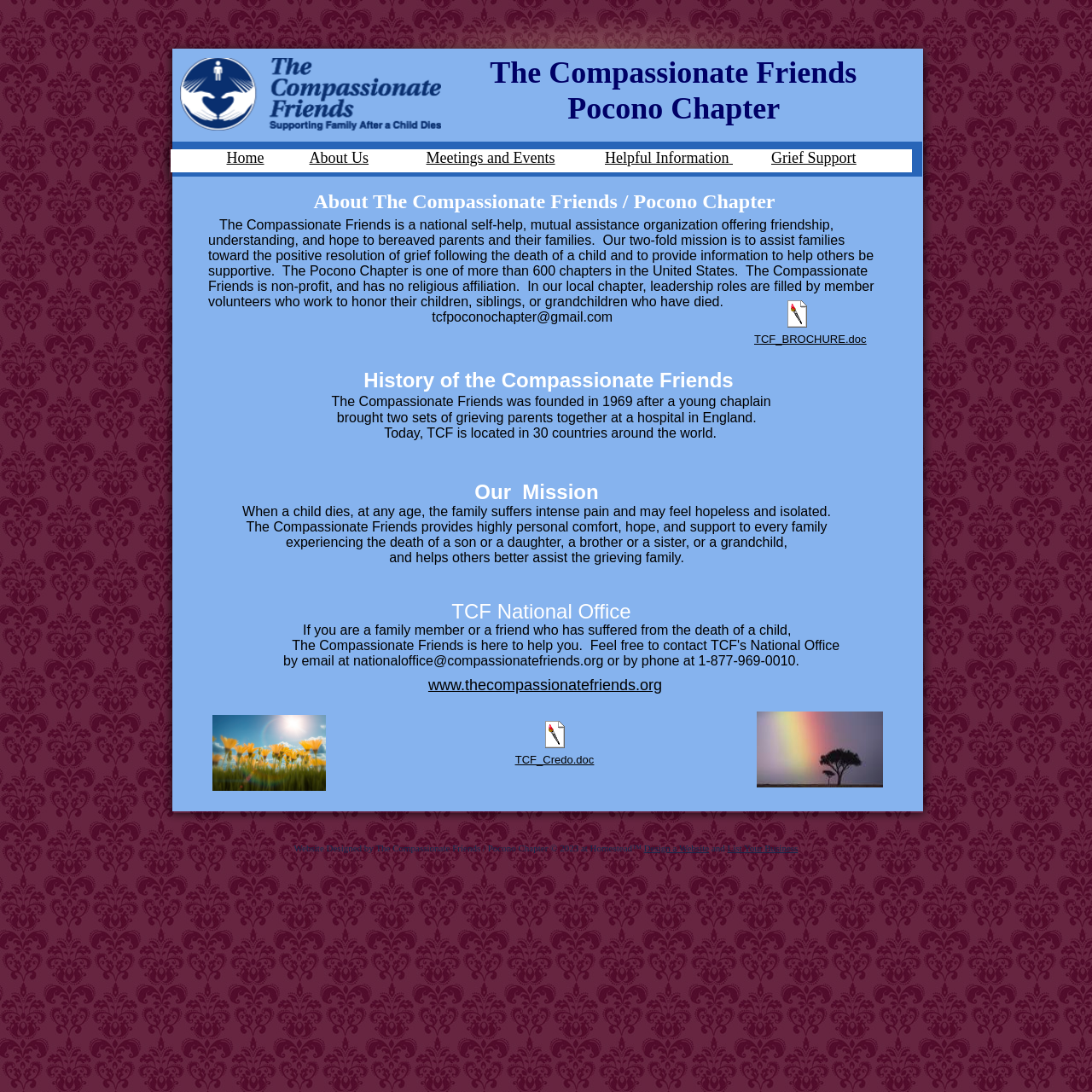Please specify the bounding box coordinates in the format (top-left x, top-left y, bottom-right x, bottom-right y), with all values as floating point numbers between 0 and 1. Identify the bounding box of the UI element described by: TCF_Credo.doc

[0.472, 0.688, 0.544, 0.702]